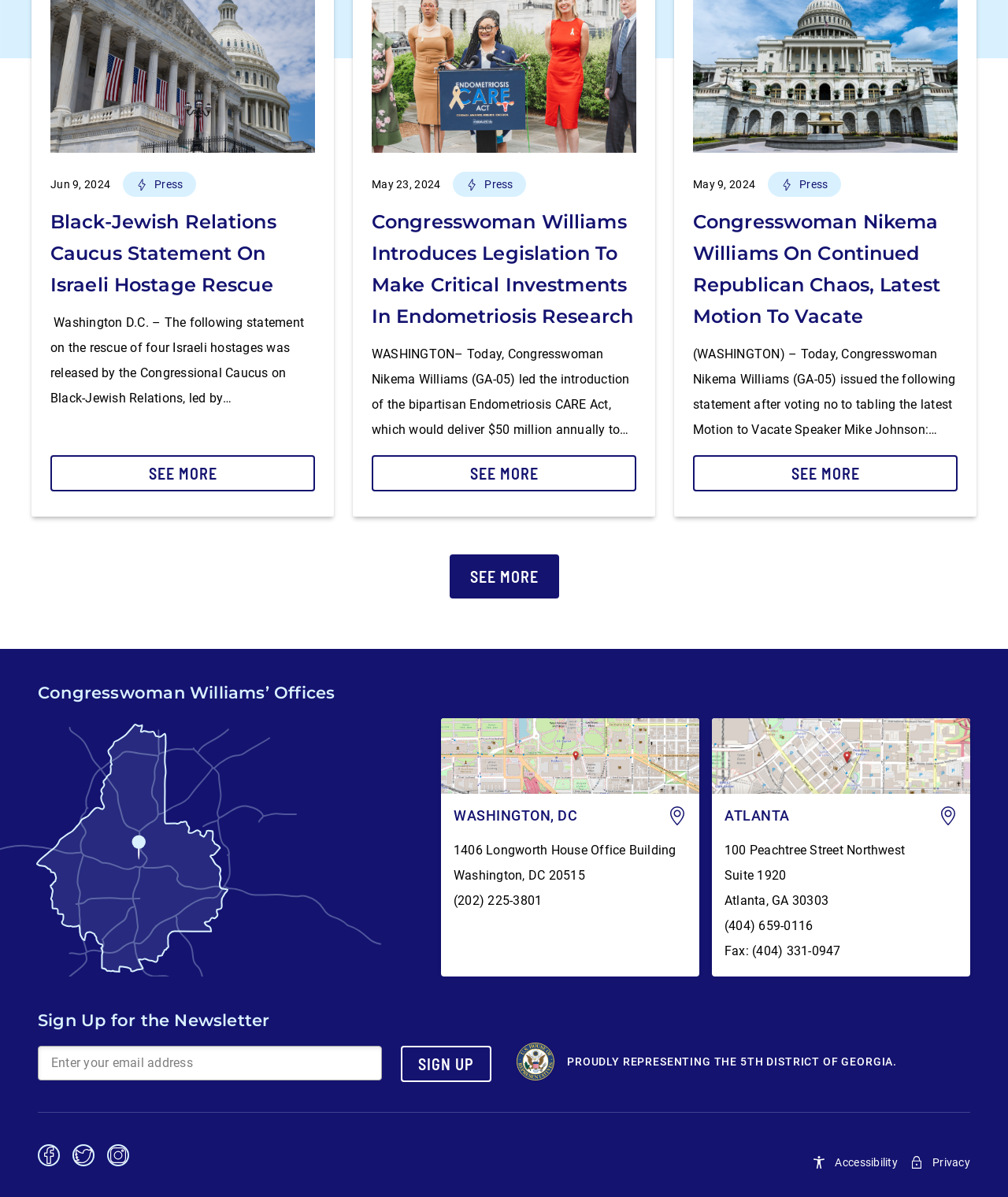How can users sign up for the newsletter?
Provide a thorough and detailed answer to the question.

The webpage has a section for signing up for the newsletter, which requires users to enter their email address in a text box and then click the 'SIGN UP' button.